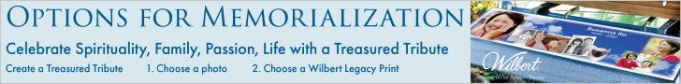What is the overall theme of the promotional banner?
Analyze the image and provide a thorough answer to the question.

The overall theme of the promotional banner is remembrance and celebration of life, as it is mentioned in the caption that the banner contributes to this theme by encouraging viewers to honor loved ones in a thoughtful and personalized manner.